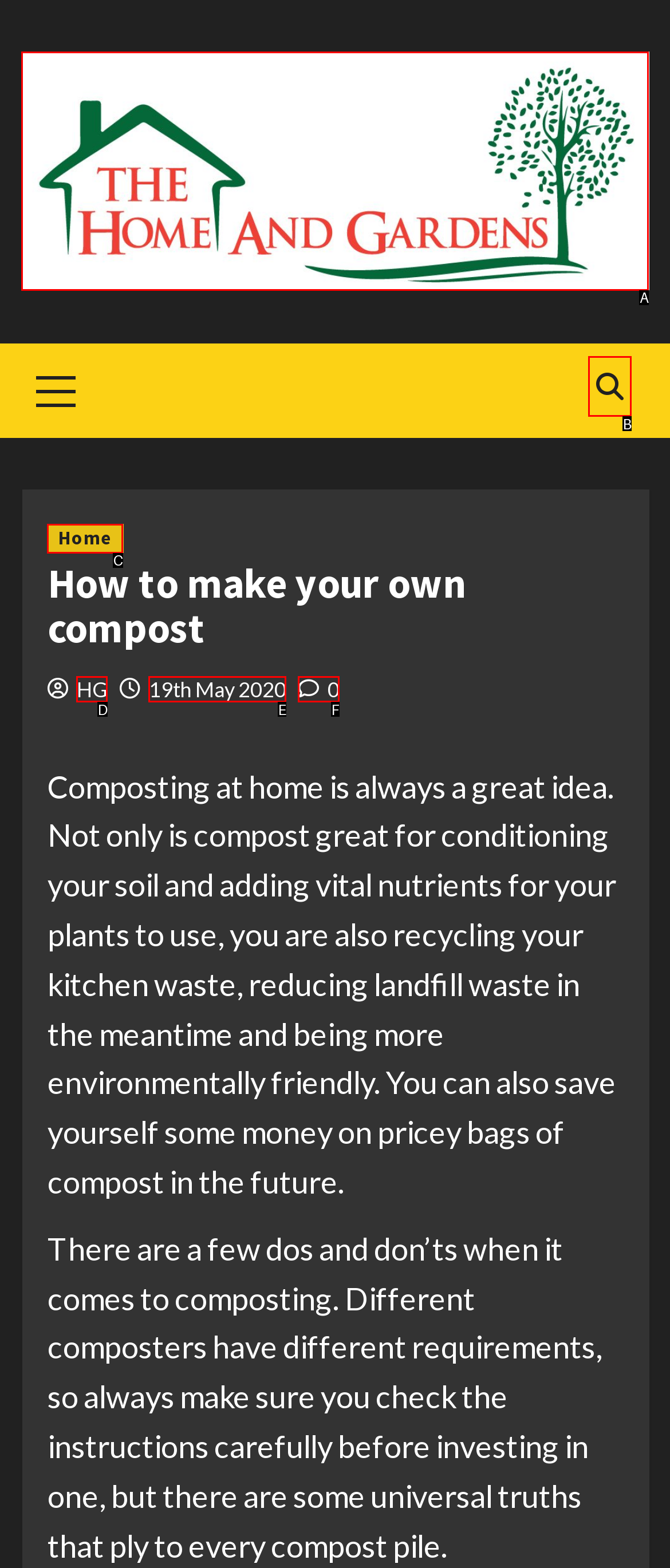Identify the HTML element that corresponds to the description: alt="Home and Gardens"
Provide the letter of the matching option from the given choices directly.

A